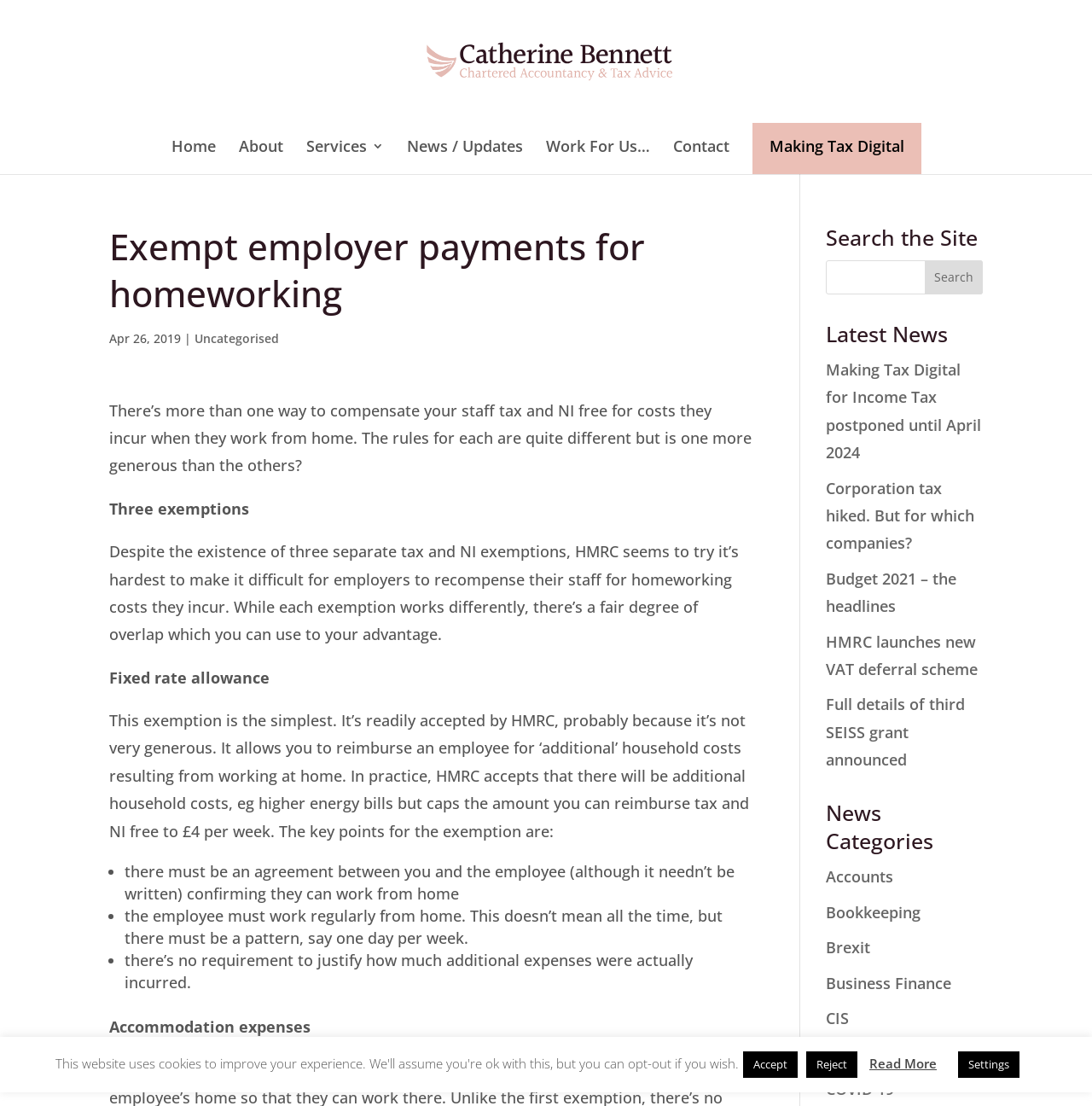Identify the coordinates of the bounding box for the element that must be clicked to accomplish the instruction: "Click the 'Home' link".

[0.157, 0.127, 0.197, 0.157]